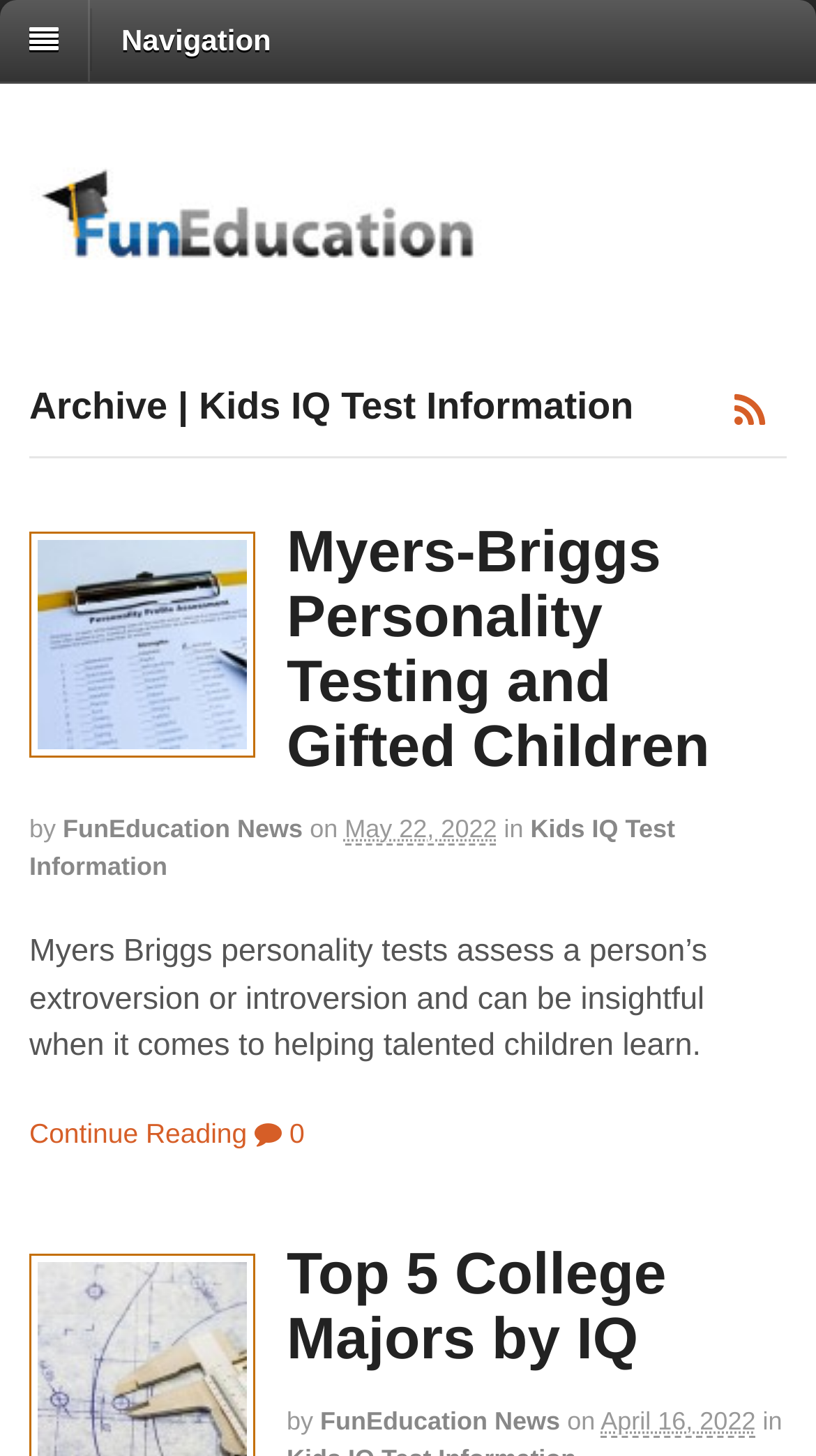Please find the bounding box coordinates of the element that must be clicked to perform the given instruction: "Visit FunEducation.com Blog". The coordinates should be four float numbers from 0 to 1, i.e., [left, top, right, bottom].

[0.036, 0.151, 0.646, 0.174]